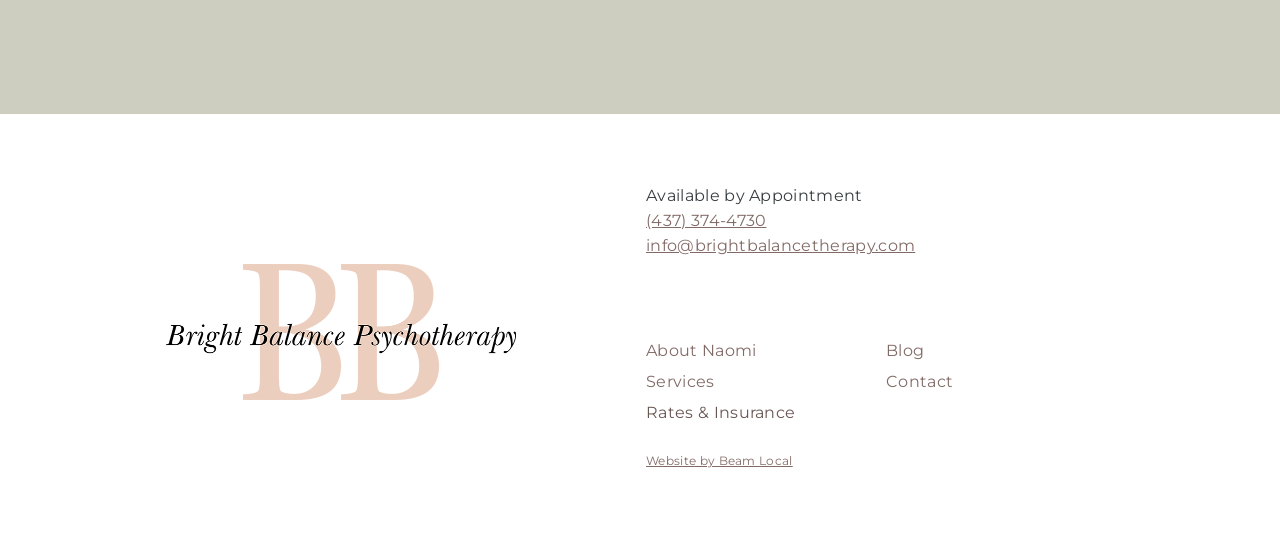Please find the bounding box coordinates of the element that needs to be clicked to perform the following instruction: "go to home page". The bounding box coordinates should be four float numbers between 0 and 1, represented as [left, top, right, bottom].

[0.13, 0.584, 0.403, 0.619]